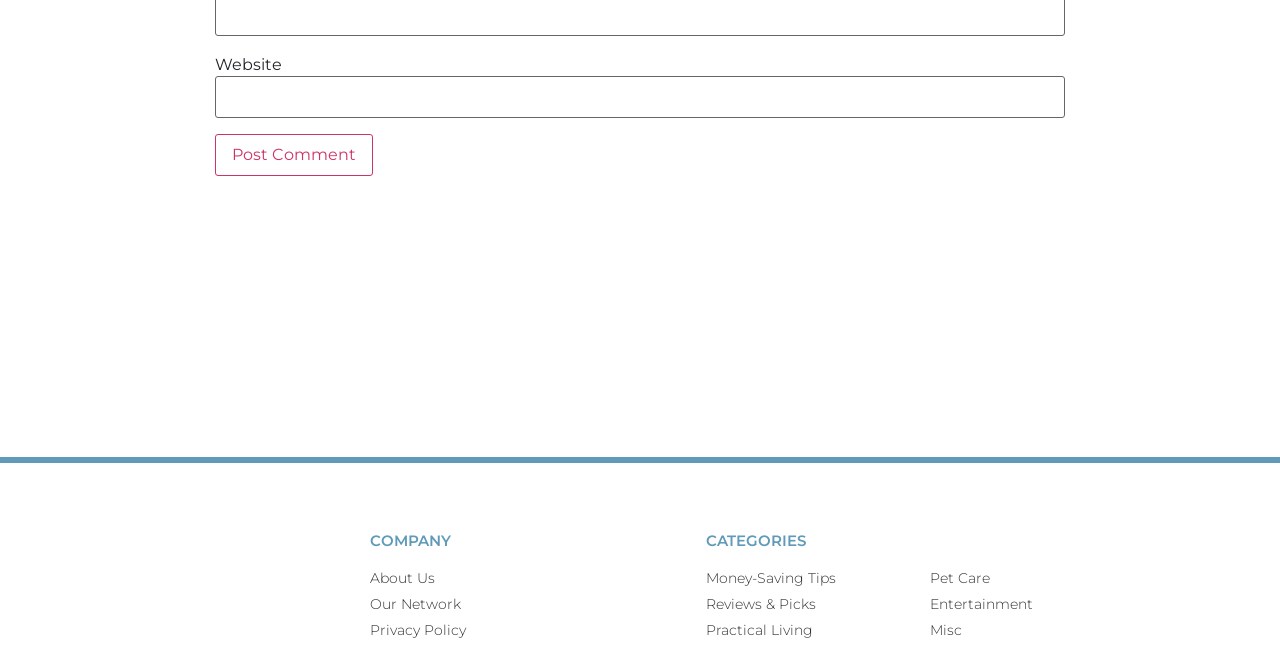Determine the bounding box coordinates of the area to click in order to meet this instruction: "Read money-saving tips".

[0.552, 0.876, 0.711, 0.909]